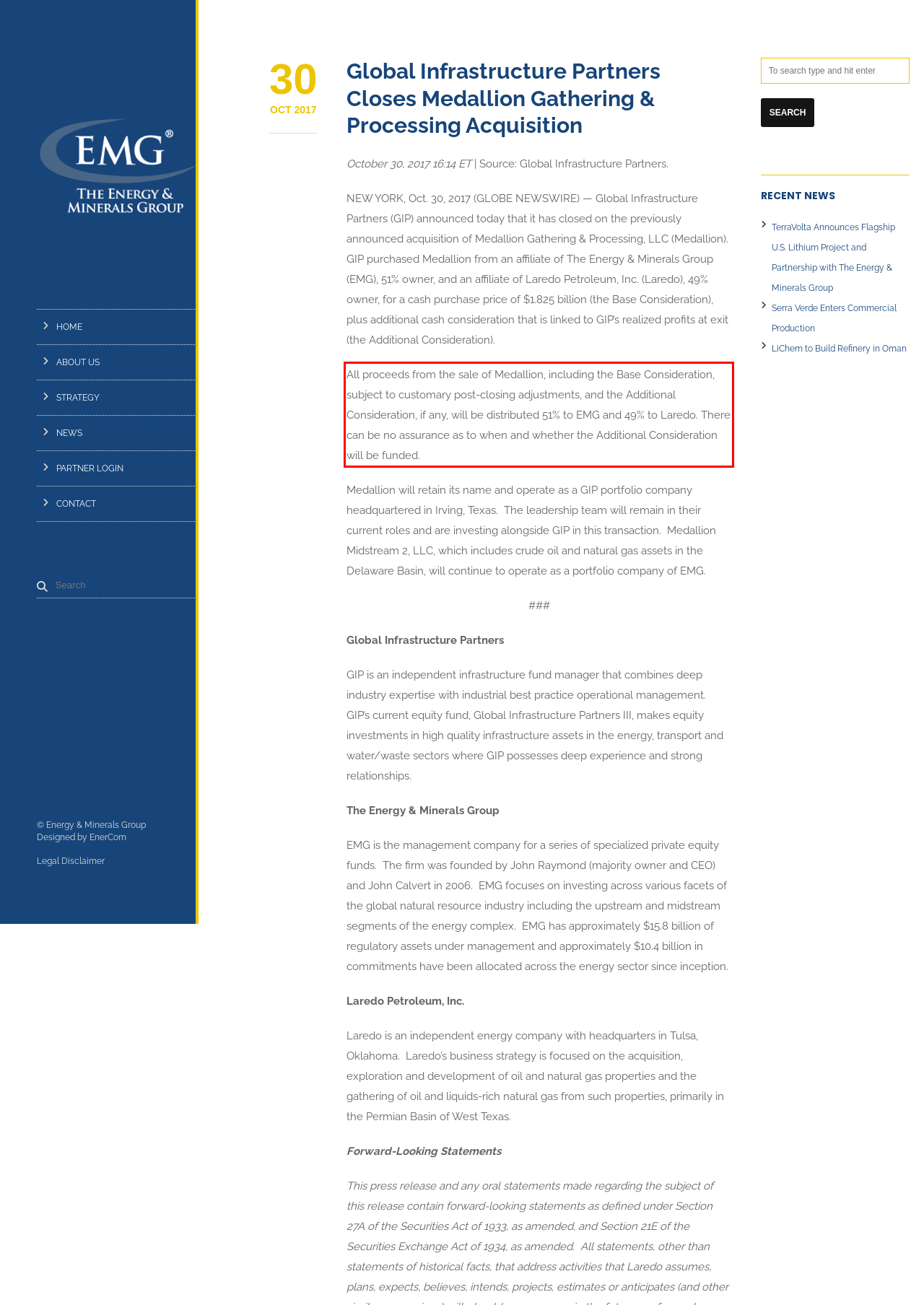Using the provided webpage screenshot, identify and read the text within the red rectangle bounding box.

All proceeds from the sale of Medallion, including the Base Consideration, subject to customary post-closing adjustments, and the Additional Consideration, if any, will be distributed 51% to EMG and 49% to Laredo. There can be no assurance as to when and whether the Additional Consideration will be funded.